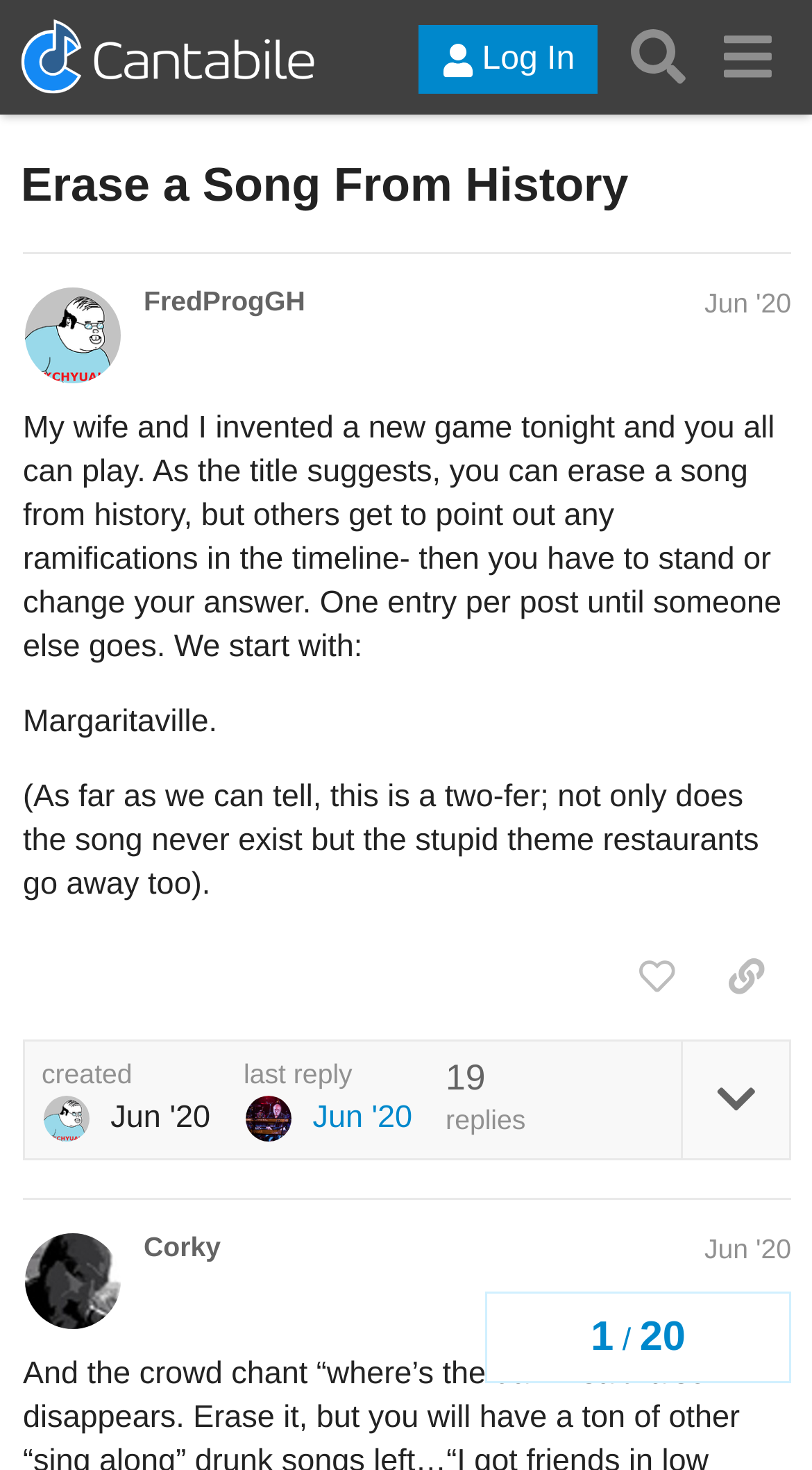Extract the primary headline from the webpage and present its text.

Erase a Song From History